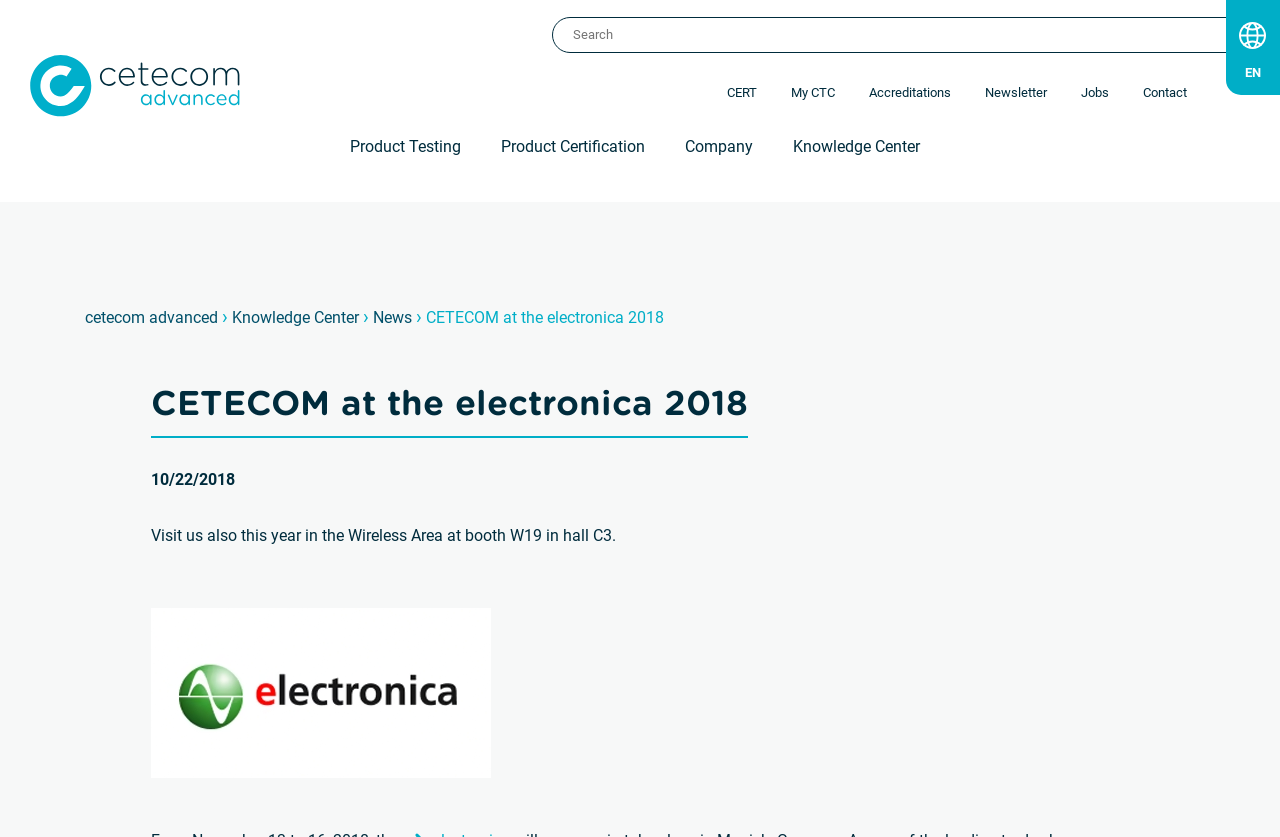Locate the bounding box coordinates of the clickable region to complete the following instruction: "Go to Product Testing."

[0.273, 0.093, 0.391, 0.131]